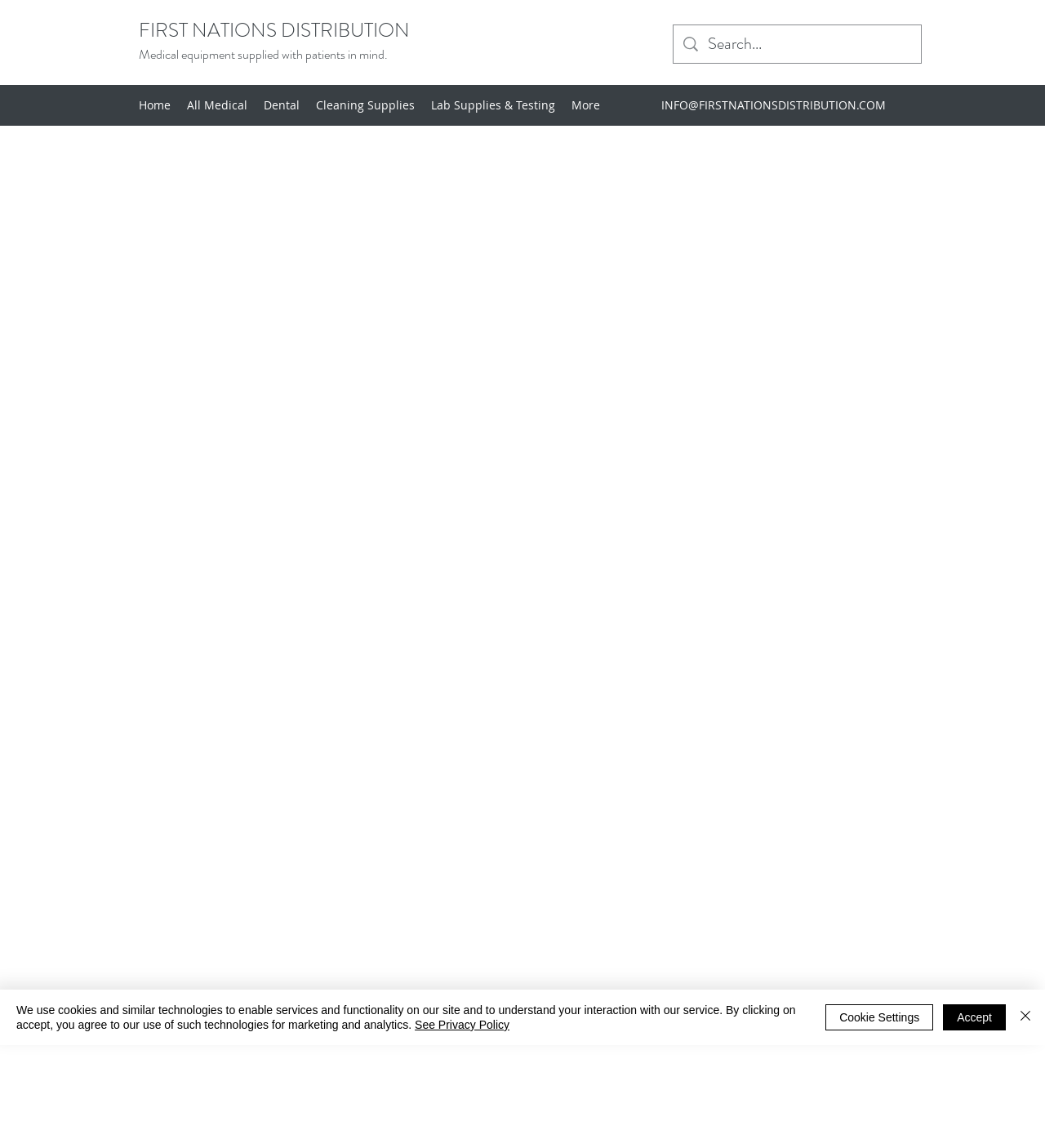What is the company name on the top left?
Give a single word or phrase as your answer by examining the image.

FIRST NATIONS DISTRIBUTION